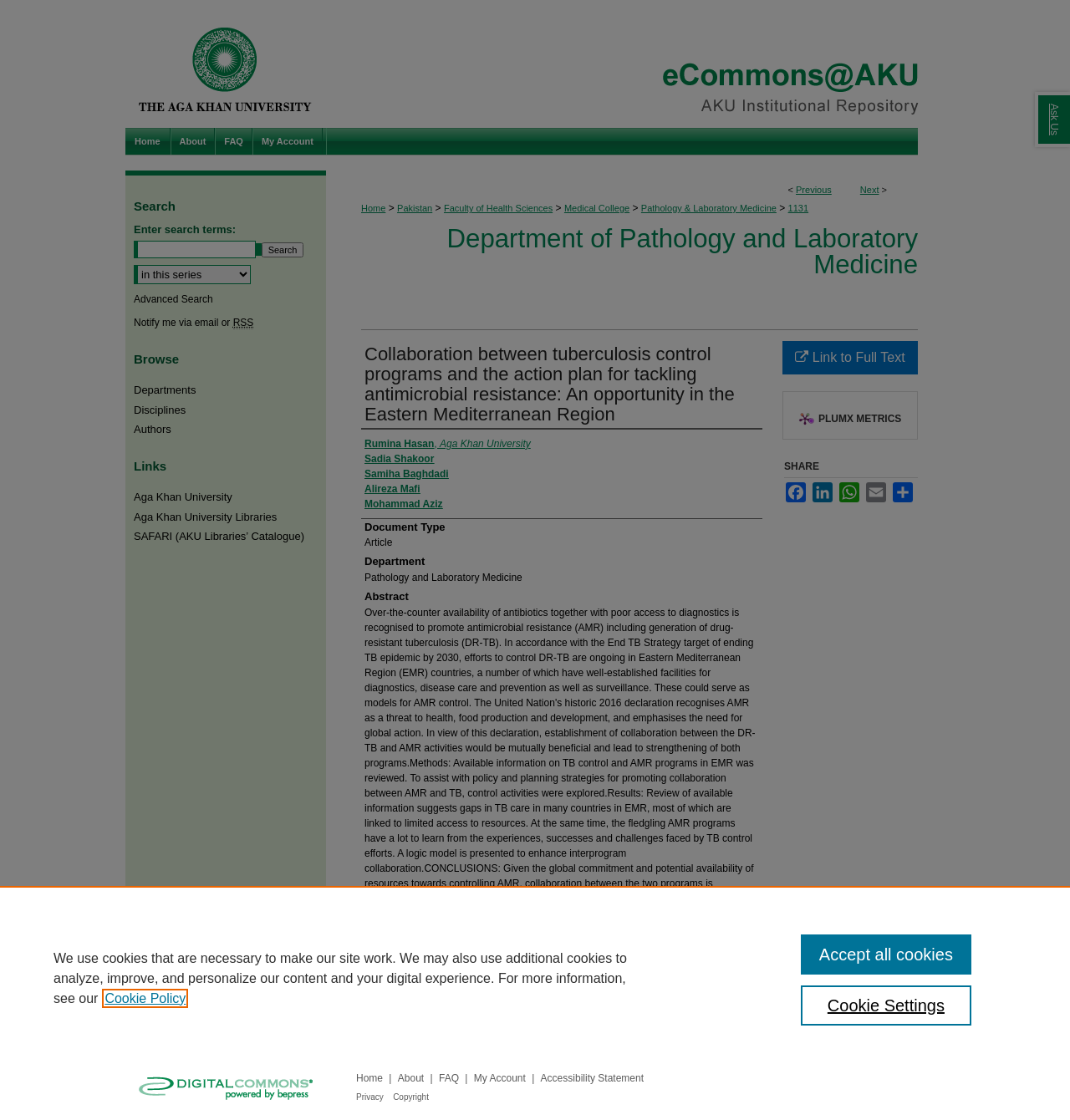Specify the bounding box coordinates for the region that must be clicked to perform the given instruction: "Go to home page".

[0.117, 0.114, 0.159, 0.138]